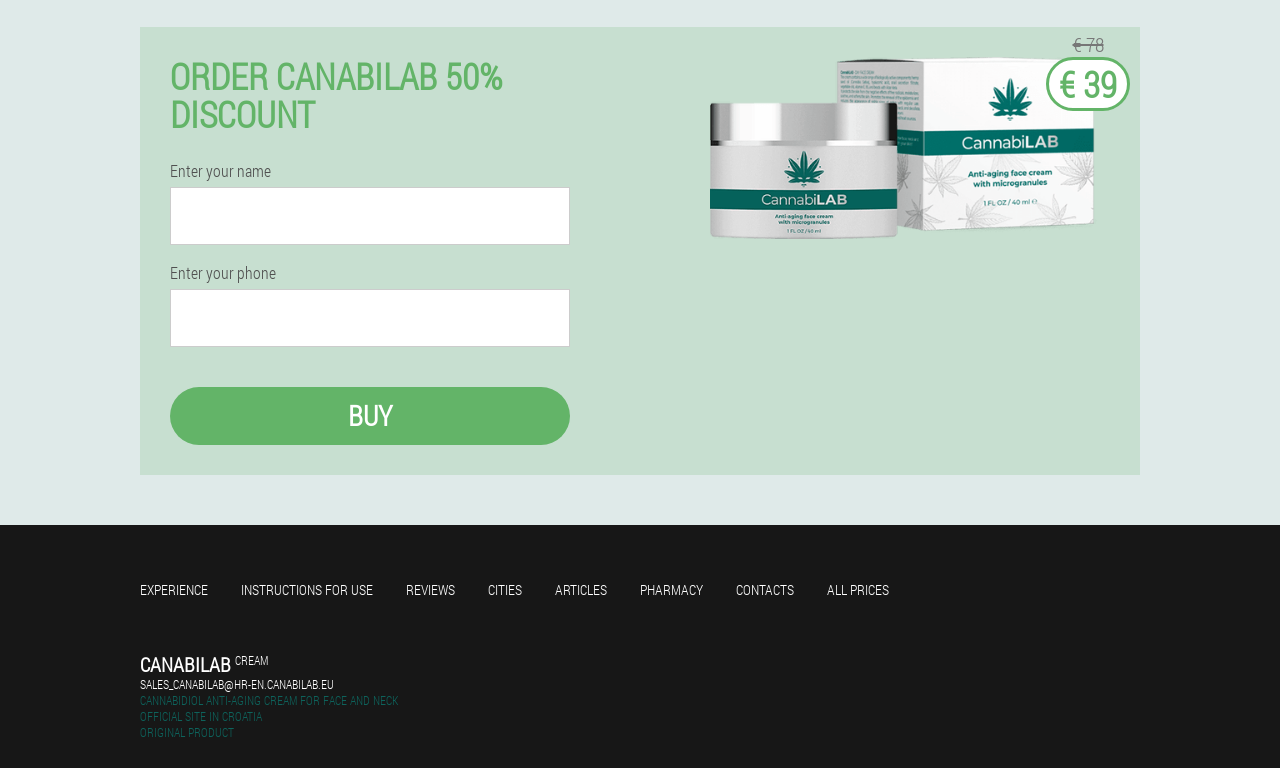Using the elements shown in the image, answer the question comprehensively: What is the purpose of the textbox 'Enter your name'?

The textbox 'Enter your name' is likely used to input the user's name, possibly for ordering or registration purposes.